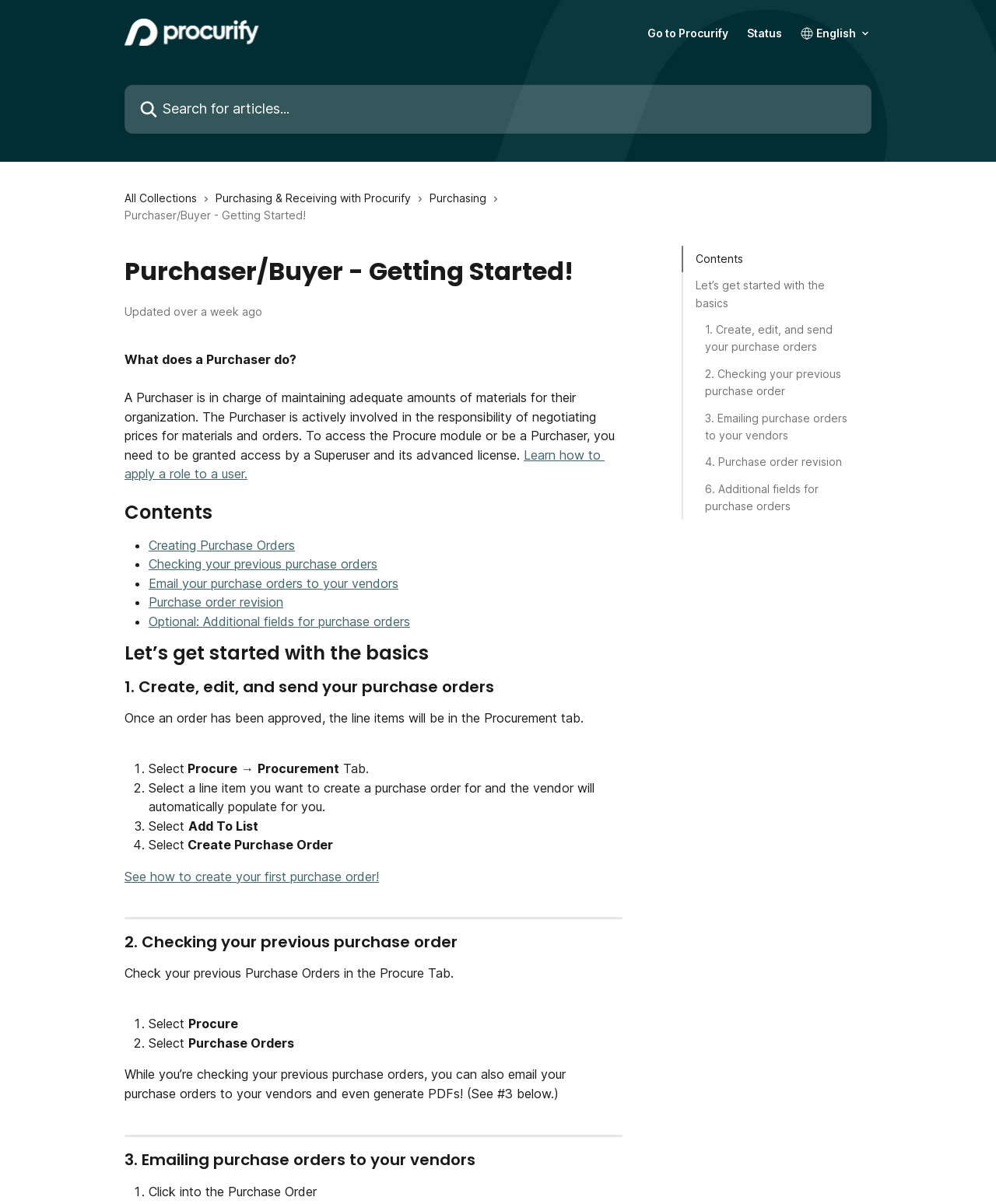Write a detailed summary of the webpage, including text, images, and layout.

This webpage is a knowledge base article titled "Purchaser/Buyer - Getting Started!" from Procurify. At the top, there is a header section with a logo and links to "Procurify Knowledge Base", "Go to Procurify", and "Status". A search bar is also located in this section.

Below the header, there is a table of contents with links to different sections of the article, including "Let's get started with the basics", "1. Create, edit, and send your purchase orders", "2. Checking your previous purchase order", and "3. Emailing purchase orders to your vendors".

The main content of the article is divided into sections, each with a heading and descriptive text. The first section, "What does a Purchaser do?", explains the role of a Purchaser in an organization. This is followed by a section on "Contents", which lists the topics covered in the article.

The next section, "Let's get started with the basics", provides an overview of the basics of purchasing and receiving with Procurify. This is followed by detailed instructions on creating, editing, and sending purchase orders, checking previous purchase orders, and emailing purchase orders to vendors. Each of these sections includes step-by-step instructions with numbered lists and descriptive text.

Throughout the article, there are links to related topics and additional resources, such as "Learn how to apply a role to a user" and "See how to create your first purchase order!". The article also includes horizontal separators to divide the content into distinct sections.